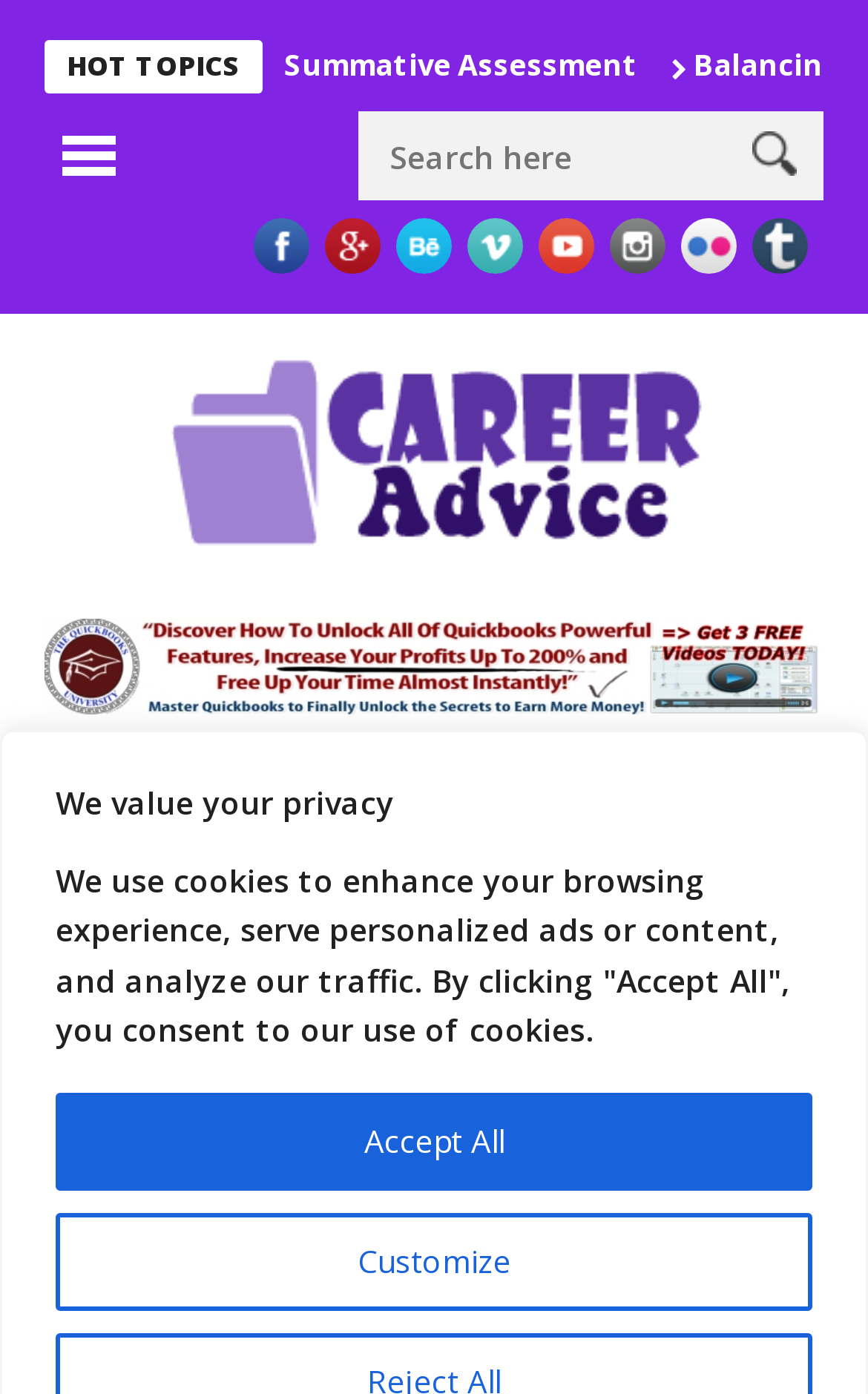Provide the bounding box coordinates of the HTML element this sentence describes: "name="s" placeholder="Search here"". The bounding box coordinates consist of four float numbers between 0 and 1, i.e., [left, top, right, bottom].

[0.413, 0.08, 0.849, 0.144]